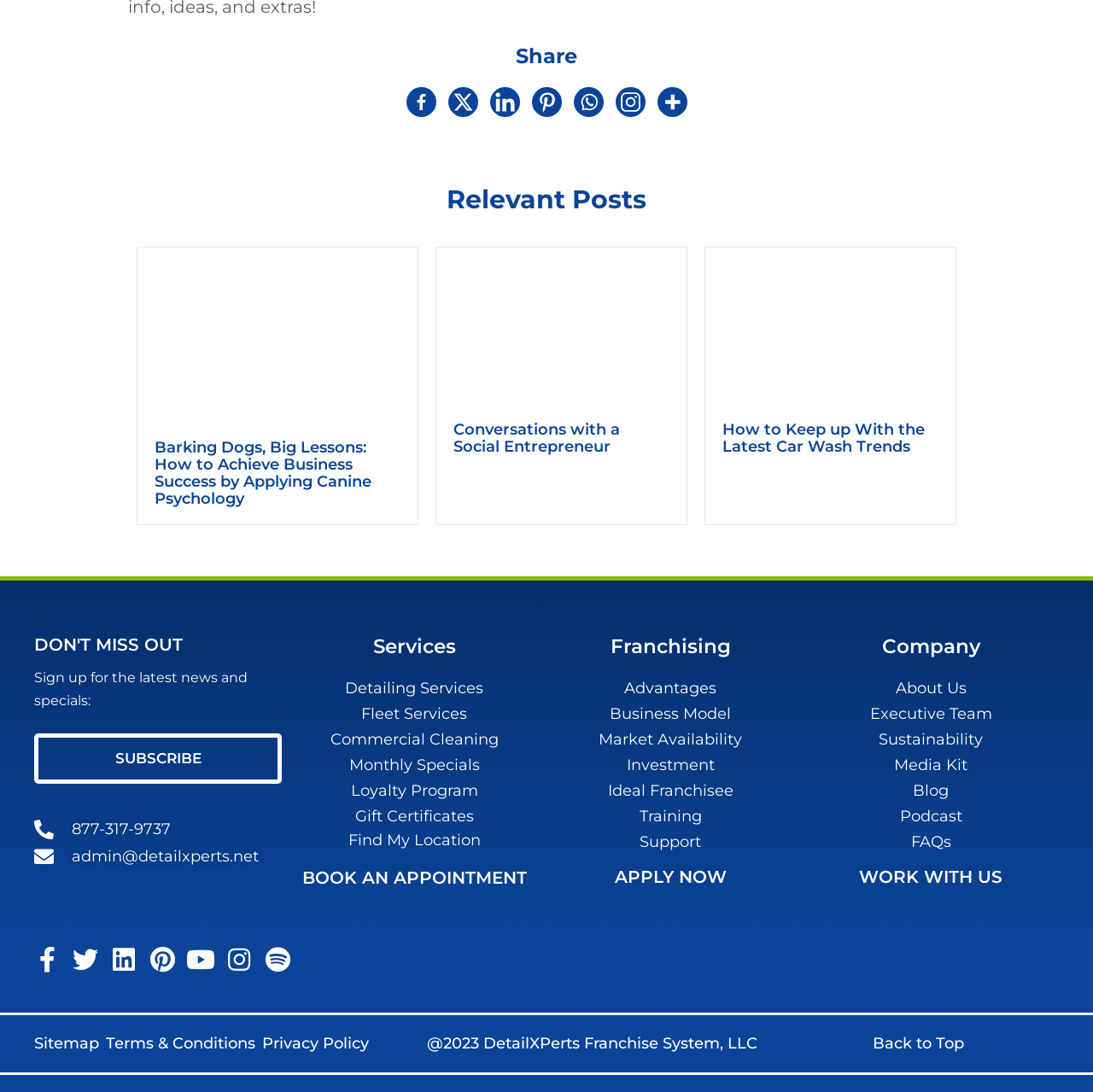What is the purpose of the 'BOOK AN APPOINTMENT' button? Look at the image and give a one-word or short phrase answer.

To book an appointment